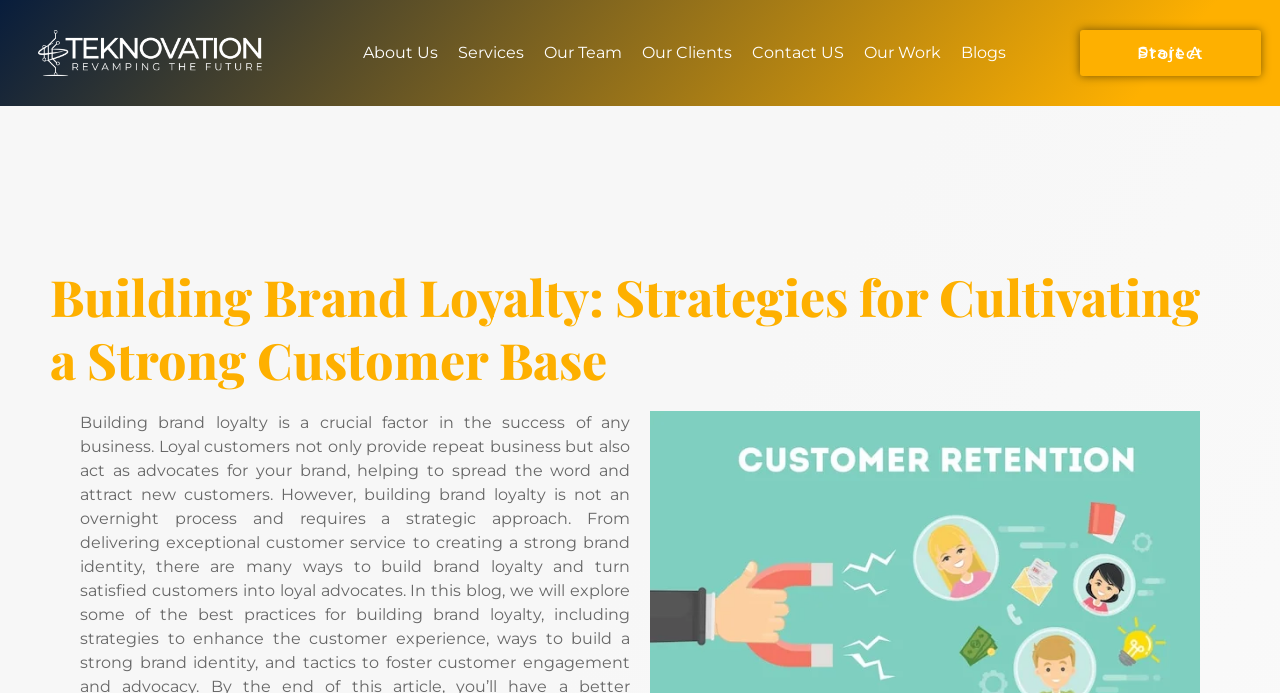How many sections are there in the top navigation bar?
Please answer the question as detailed as possible based on the image.

The top navigation bar contains a single section with 8 links, including 'About Us', 'Services', 'Our Team', 'Our Clients', 'Contact US', 'Our Work', 'Blogs', and 'Start A Project'. There are no other sections in the top navigation bar.